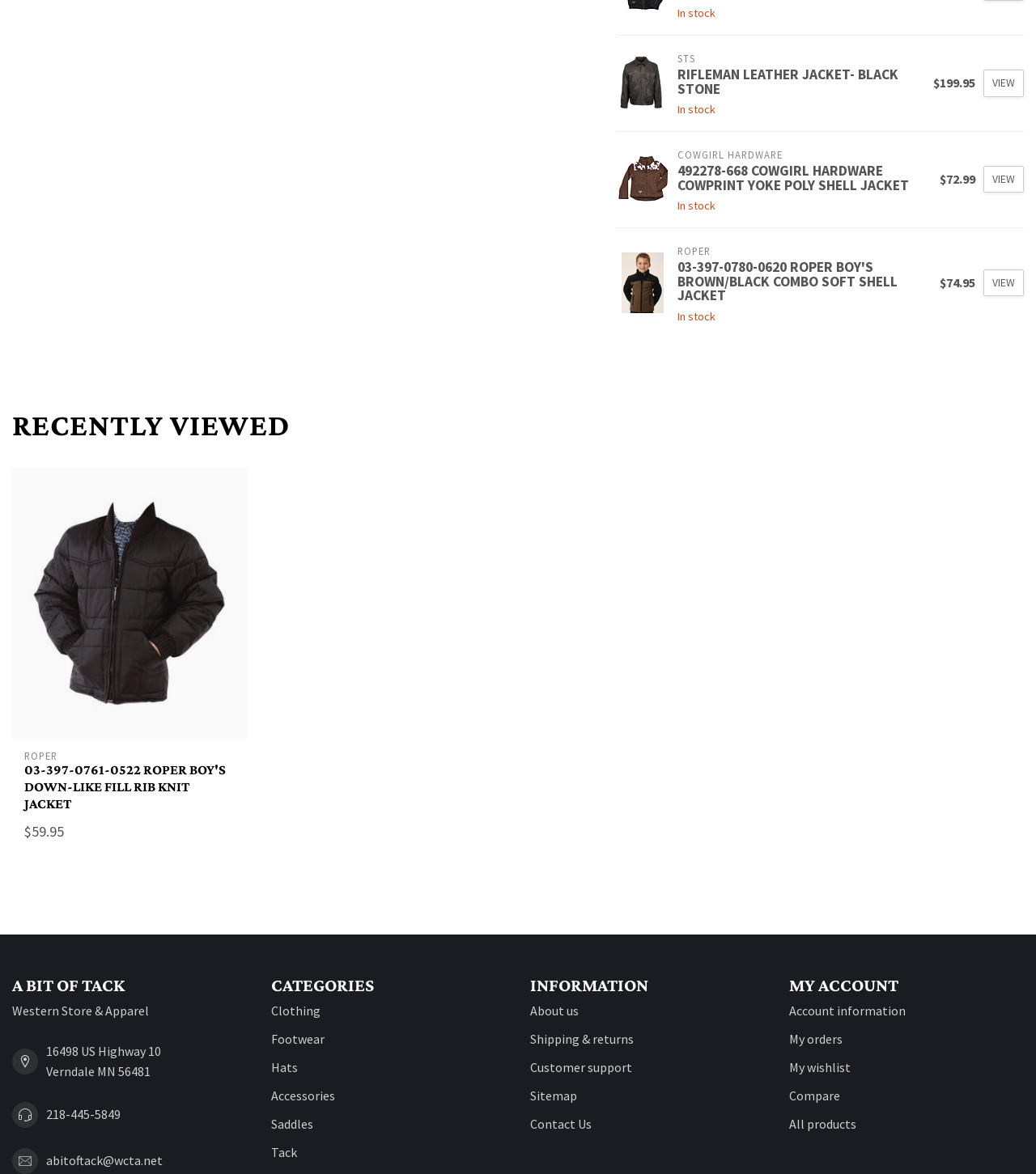Pinpoint the bounding box coordinates of the element you need to click to execute the following instruction: "Contact us via phone". The bounding box should be represented by four float numbers between 0 and 1, in the format [left, top, right, bottom].

[0.045, 0.941, 0.116, 0.958]